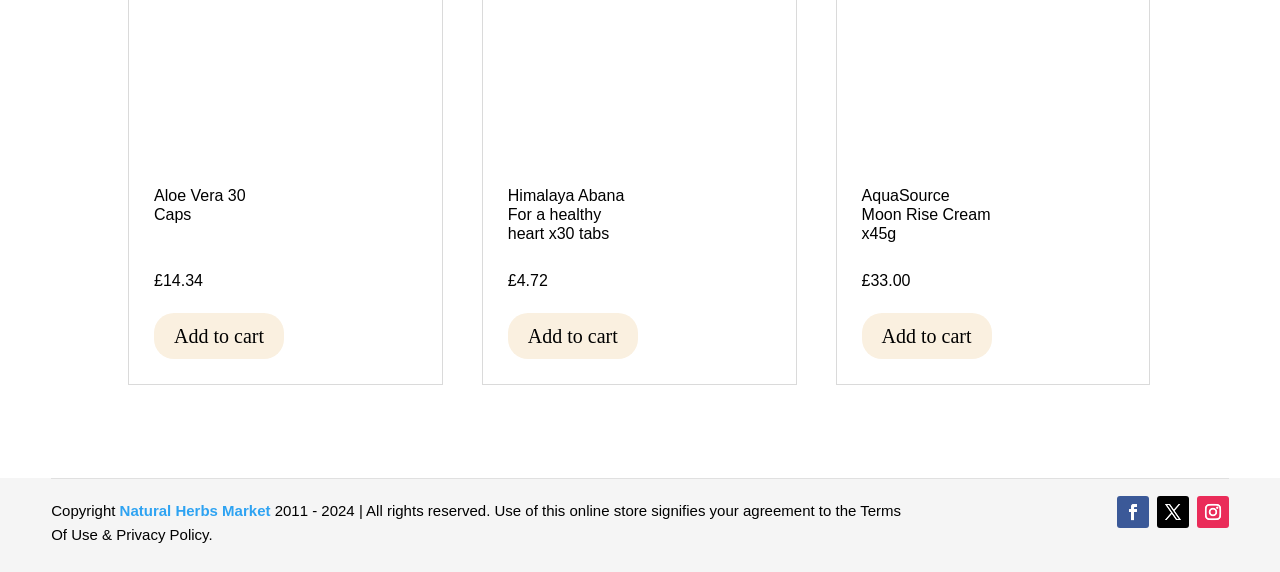What is the name of the website?
Based on the image, give a concise answer in the form of a single word or short phrase.

Natural Herbs Market